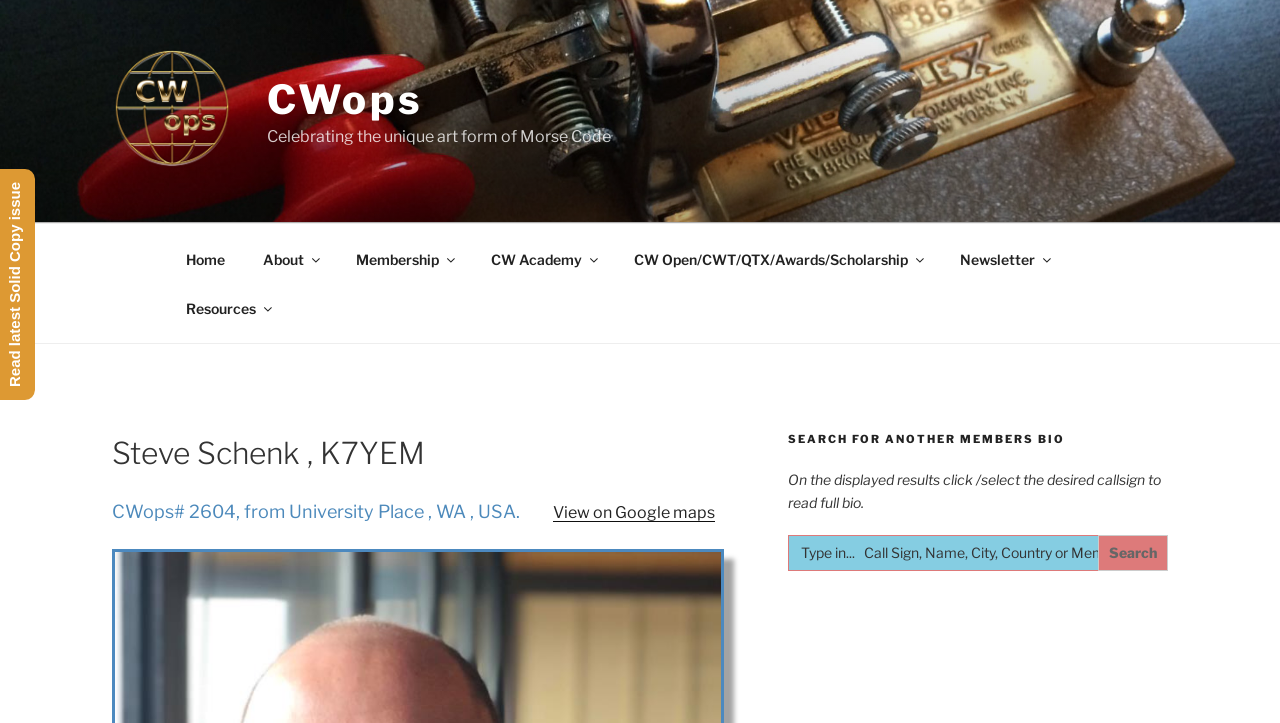What is the name of the person on this webpage?
Provide a detailed and well-explained answer to the question.

I determined the answer by looking at the header section of the webpage, where I found the text 'Steve Schenk, K7YEM' which suggests that Steve Schenk is the person being referred to on this webpage.